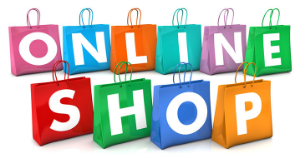Provide your answer to the question using just one word or phrase: What is the main theme of the image?

Online shopping